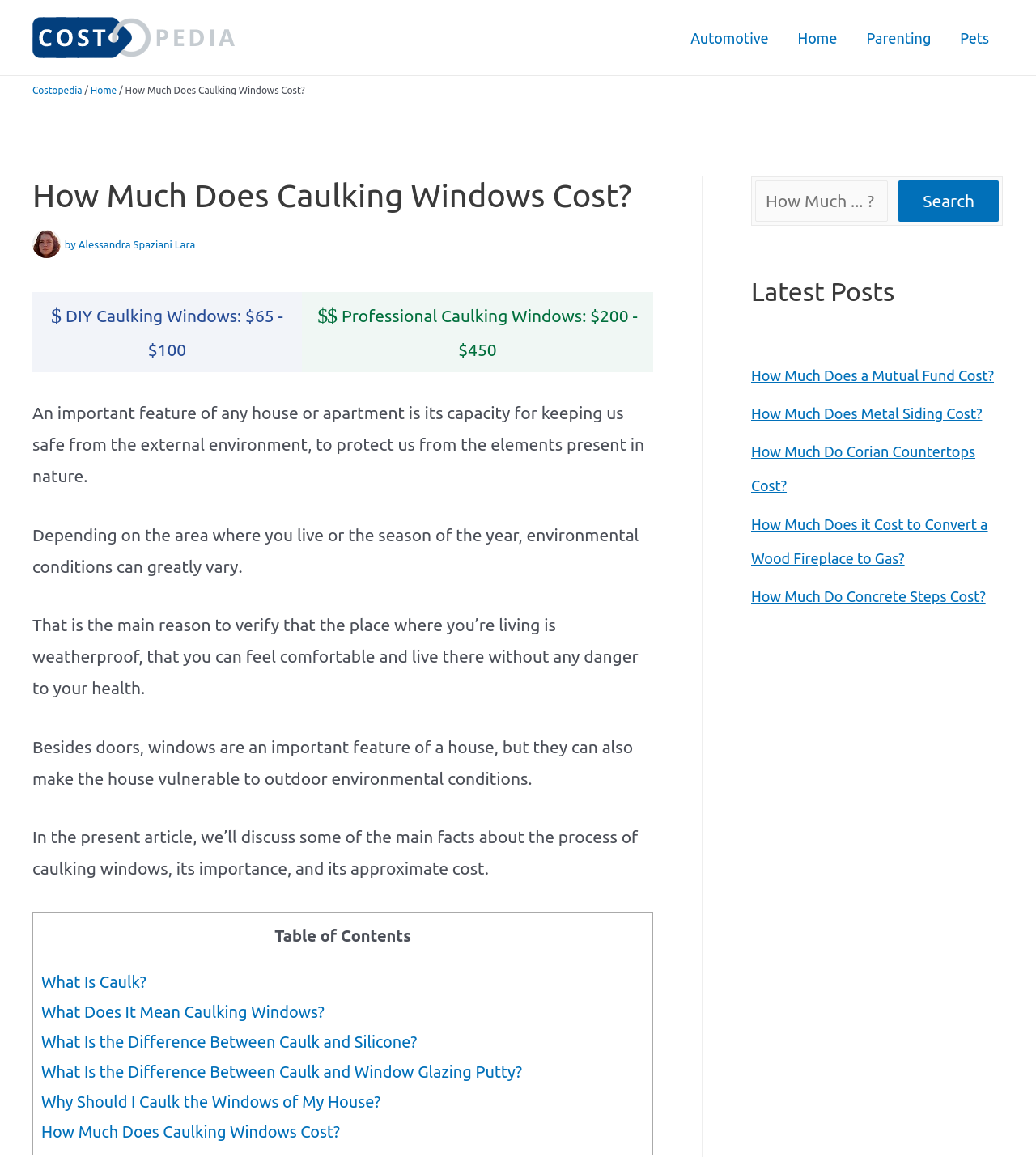Using the information shown in the image, answer the question with as much detail as possible: What is the section below the article that lists related topics?

The section below the article that lists related topics is called 'Latest Posts', which includes links to other articles such as 'How Much Does a Mutual Fund Cost?' and 'How Much Does Metal Siding Cost?'.